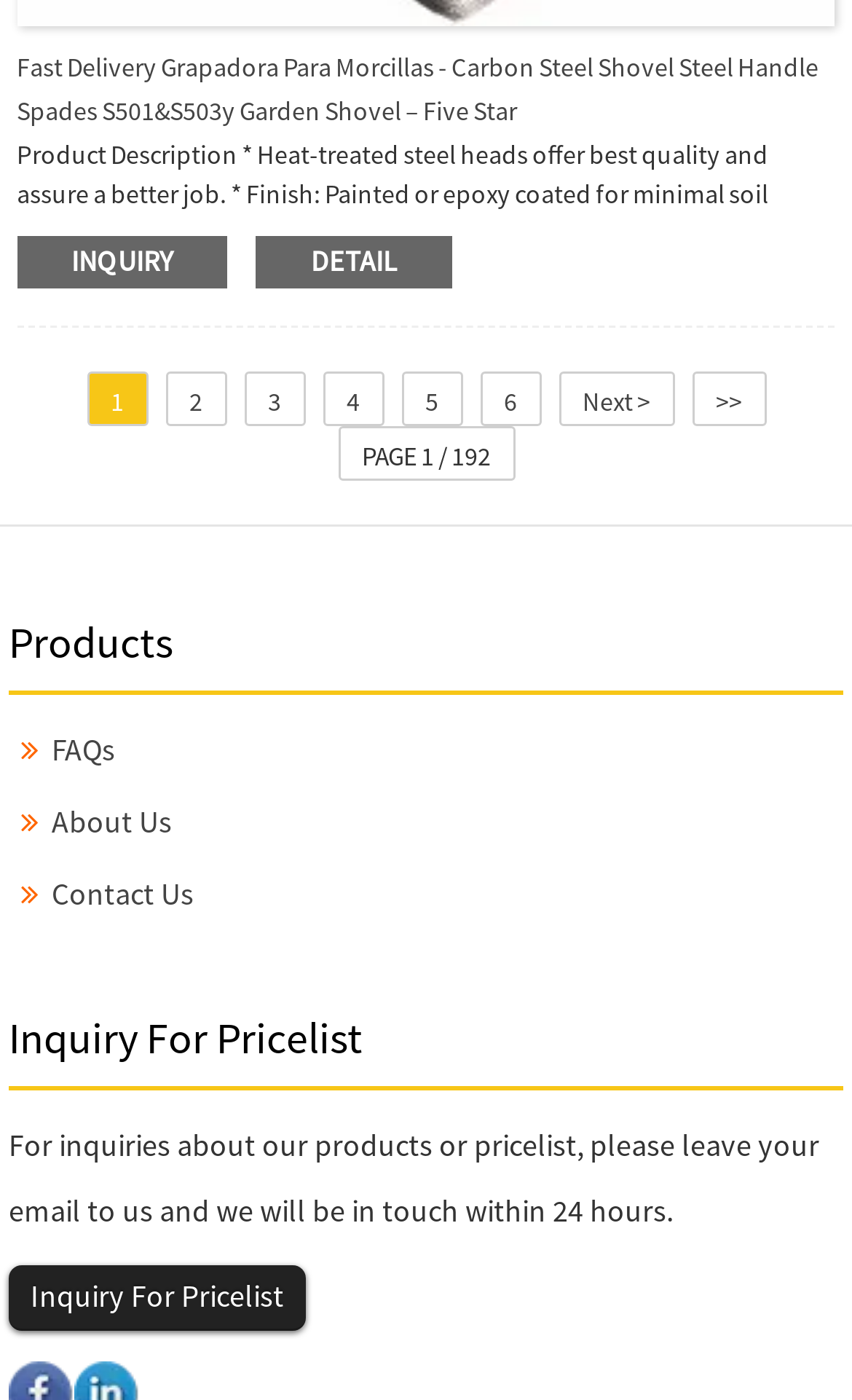Provide a short, one-word or phrase answer to the question below:
How many links are there in the pagination section?

9